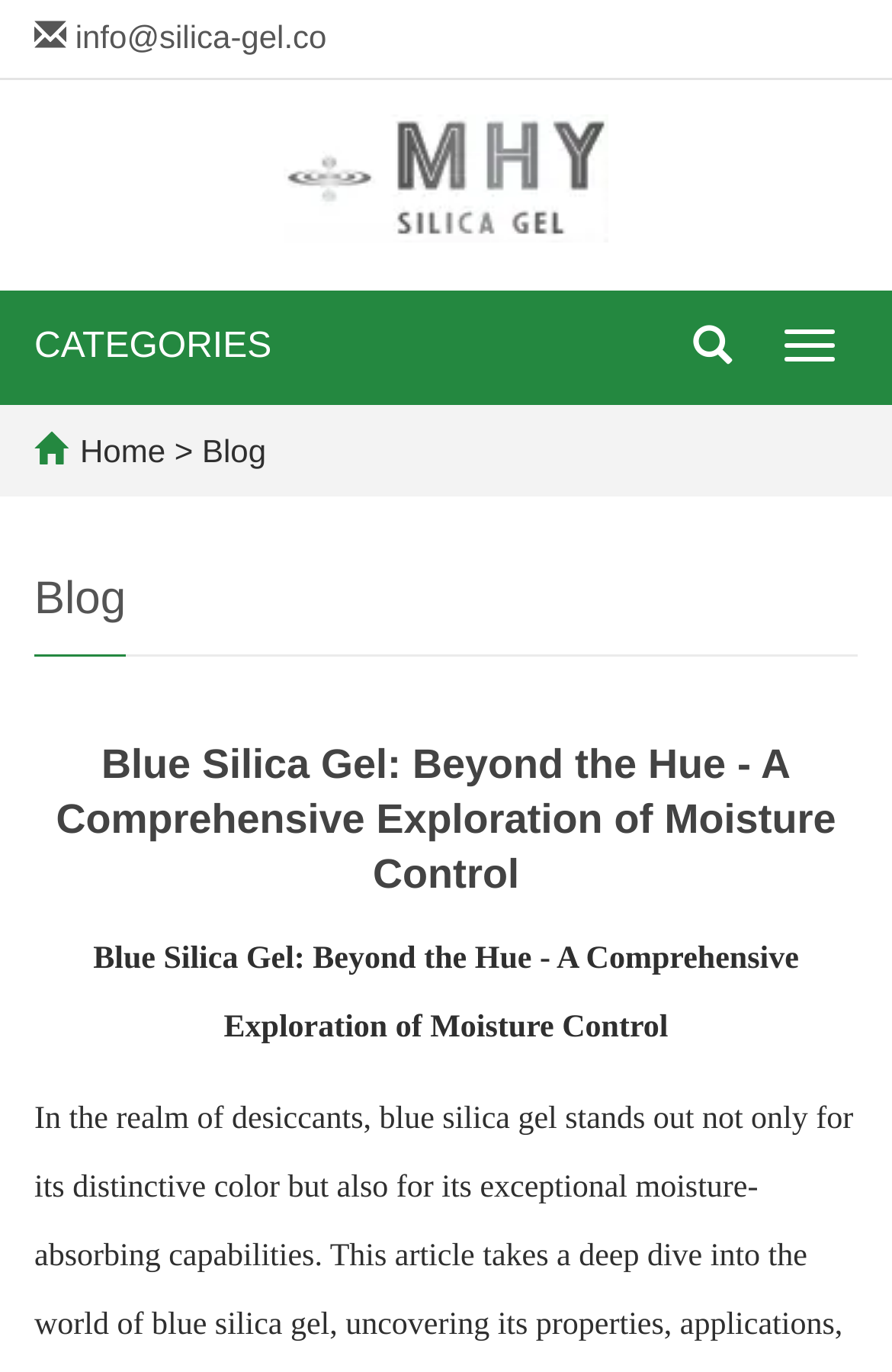Provide your answer in one word or a succinct phrase for the question: 
How many main navigation items are there?

3